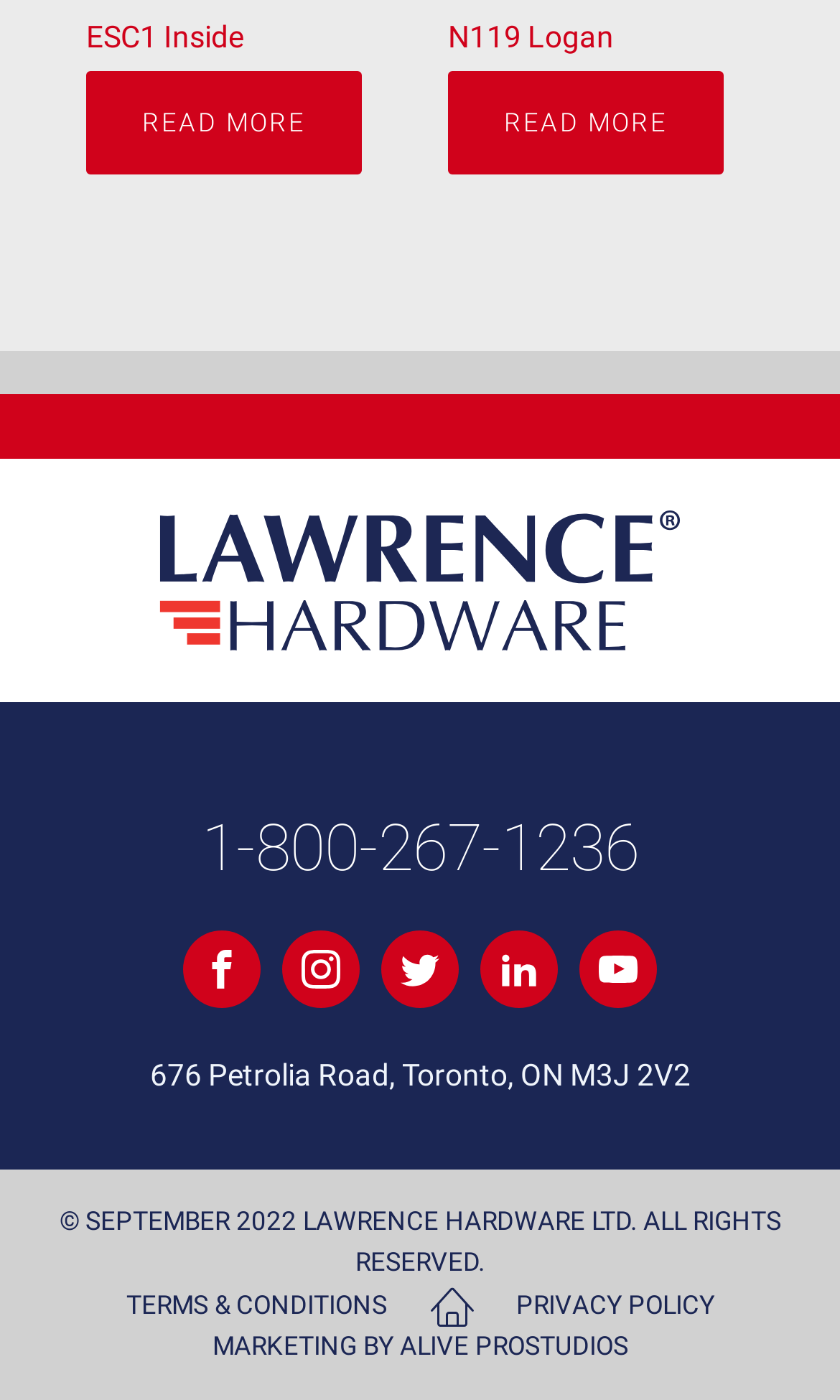Specify the bounding box coordinates of the element's region that should be clicked to achieve the following instruction: "Read more about ESC1 Inside". The bounding box coordinates consist of four float numbers between 0 and 1, in the format [left, top, right, bottom].

[0.103, 0.051, 0.431, 0.125]